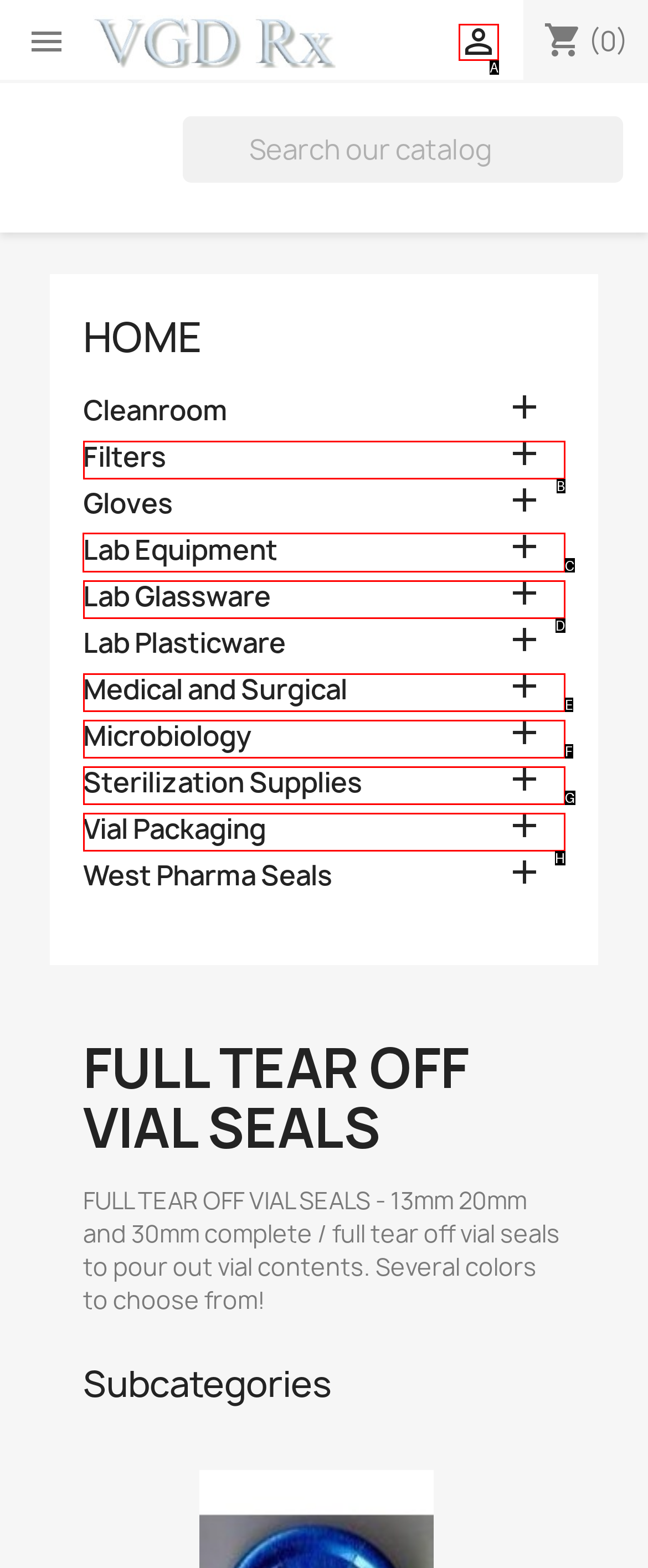Which lettered option should be clicked to achieve the task: View Lab Equipment? Choose from the given choices.

C